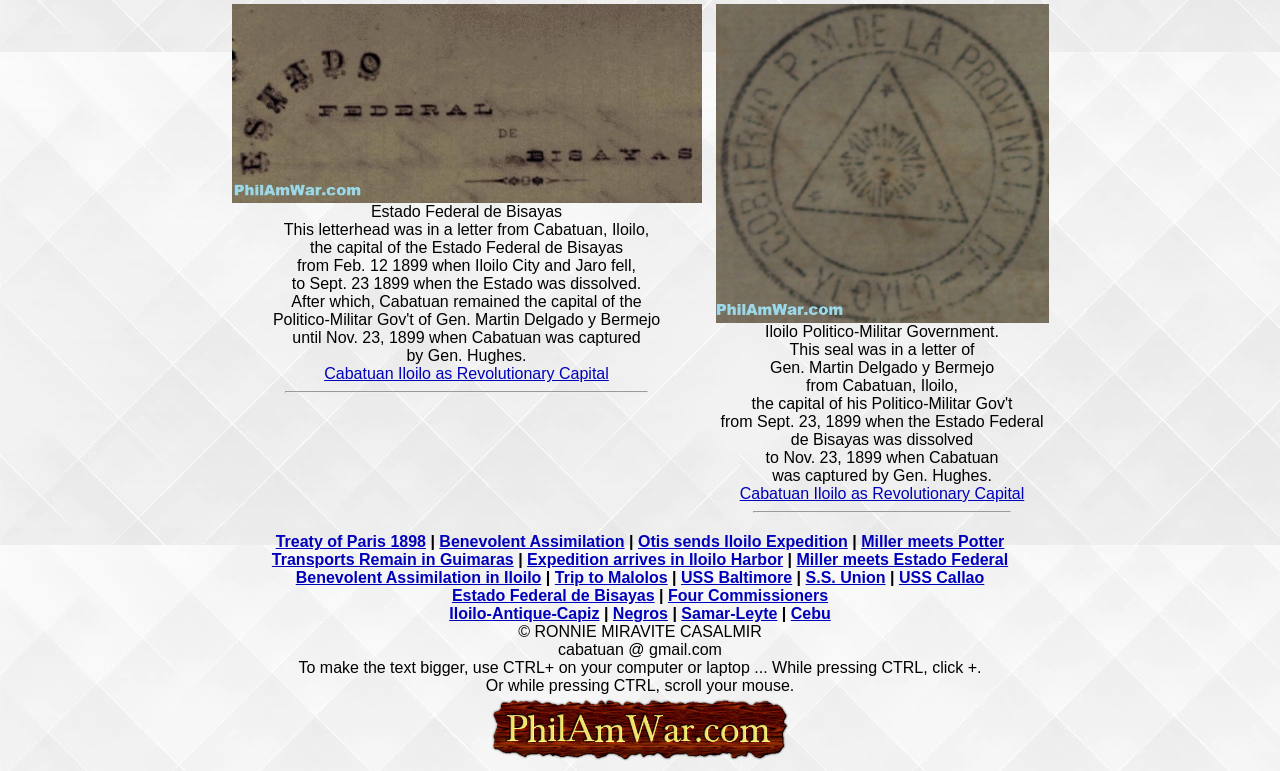What is the name of the general who sent the Iloilo Expedition?
Kindly answer the question with as much detail as you can.

From the link element 'Otis sends Iloilo Expedition' [0.498, 0.691, 0.662, 0.713], we can infer that the name of the general who sent the Iloilo Expedition is Otis.